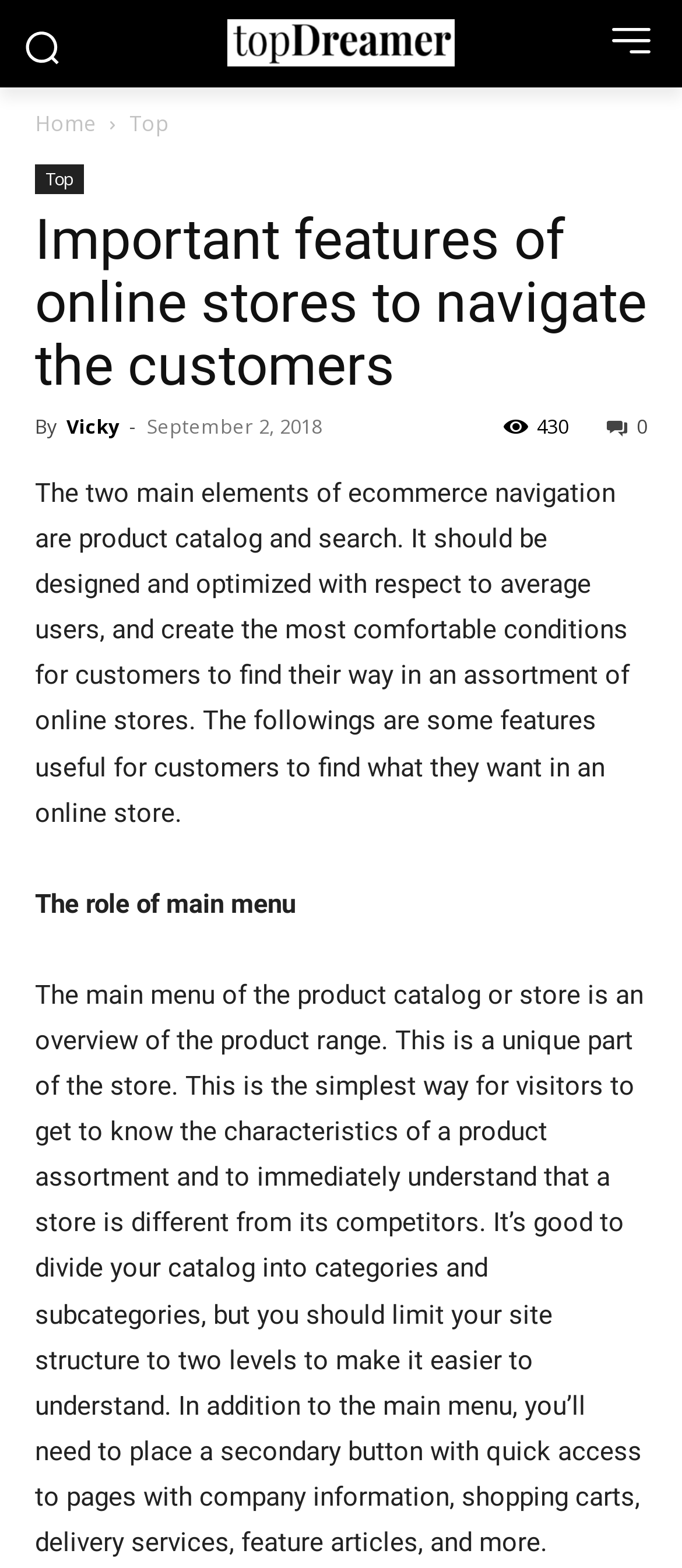Bounding box coordinates are specified in the format (top-left x, top-left y, bottom-right x, bottom-right y). All values are floating point numbers bounded between 0 and 1. Please provide the bounding box coordinate of the region this sentence describes: Top

[0.051, 0.105, 0.123, 0.124]